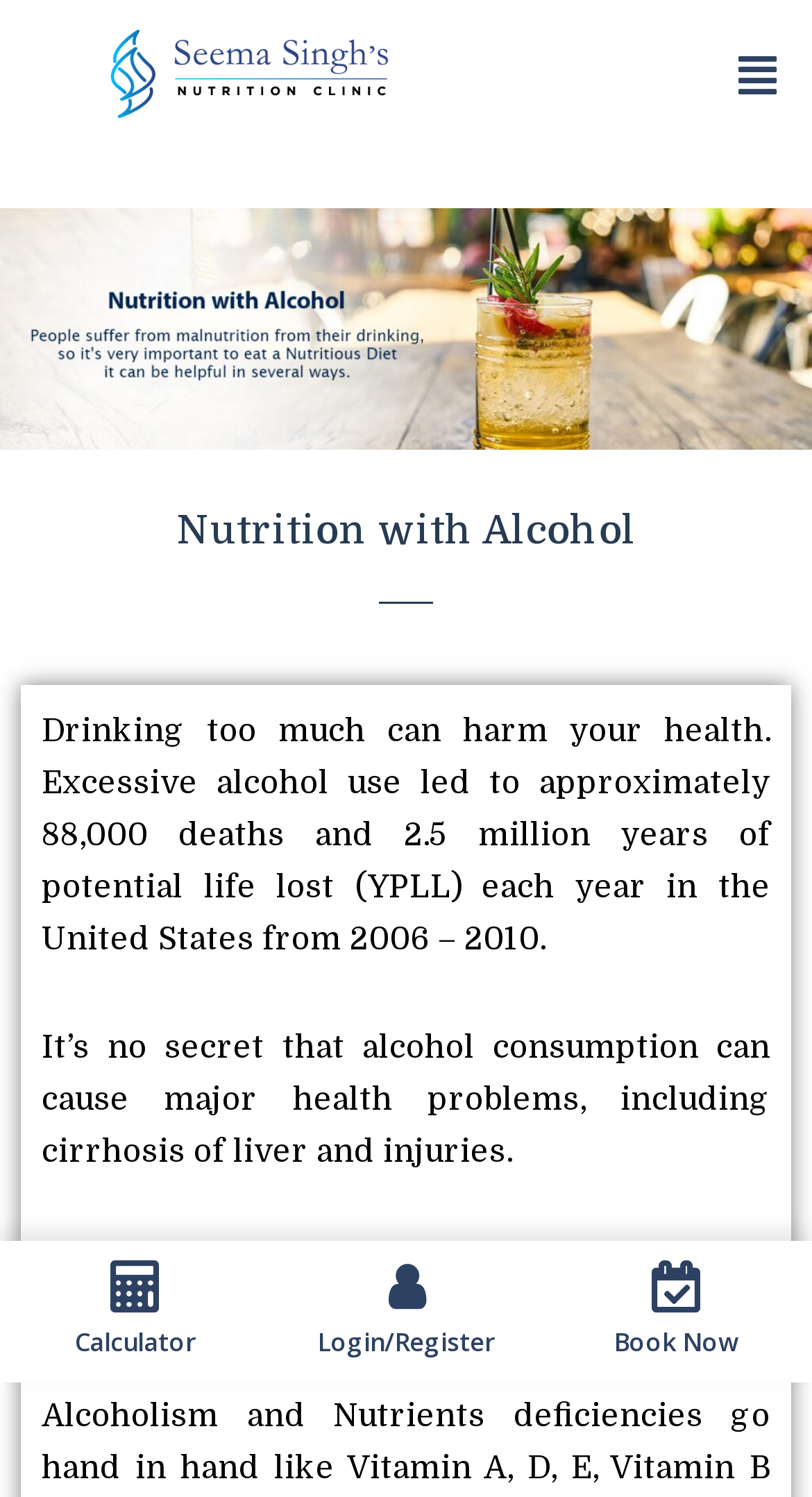Construct a comprehensive description capturing every detail on the webpage.

The webpage is about alcoholic nutritionists in Delhi, with a focus on the negative health effects of excessive alcohol consumption. At the top left corner, there is a logo image with a corresponding link. Next to it, on the top right corner, is a "Menu" button. 

Below the logo, there is a heading that reads "Nutrition with Alcohol". Underneath the heading, there are three paragraphs of text that discuss the harmful effects of excessive alcohol consumption, including deaths, health problems, and diseases. 

At the bottom of the page, there are three links aligned horizontally: a calculator link on the left, a "Login/Register" link in the middle, and a "Book Now" link on the right.